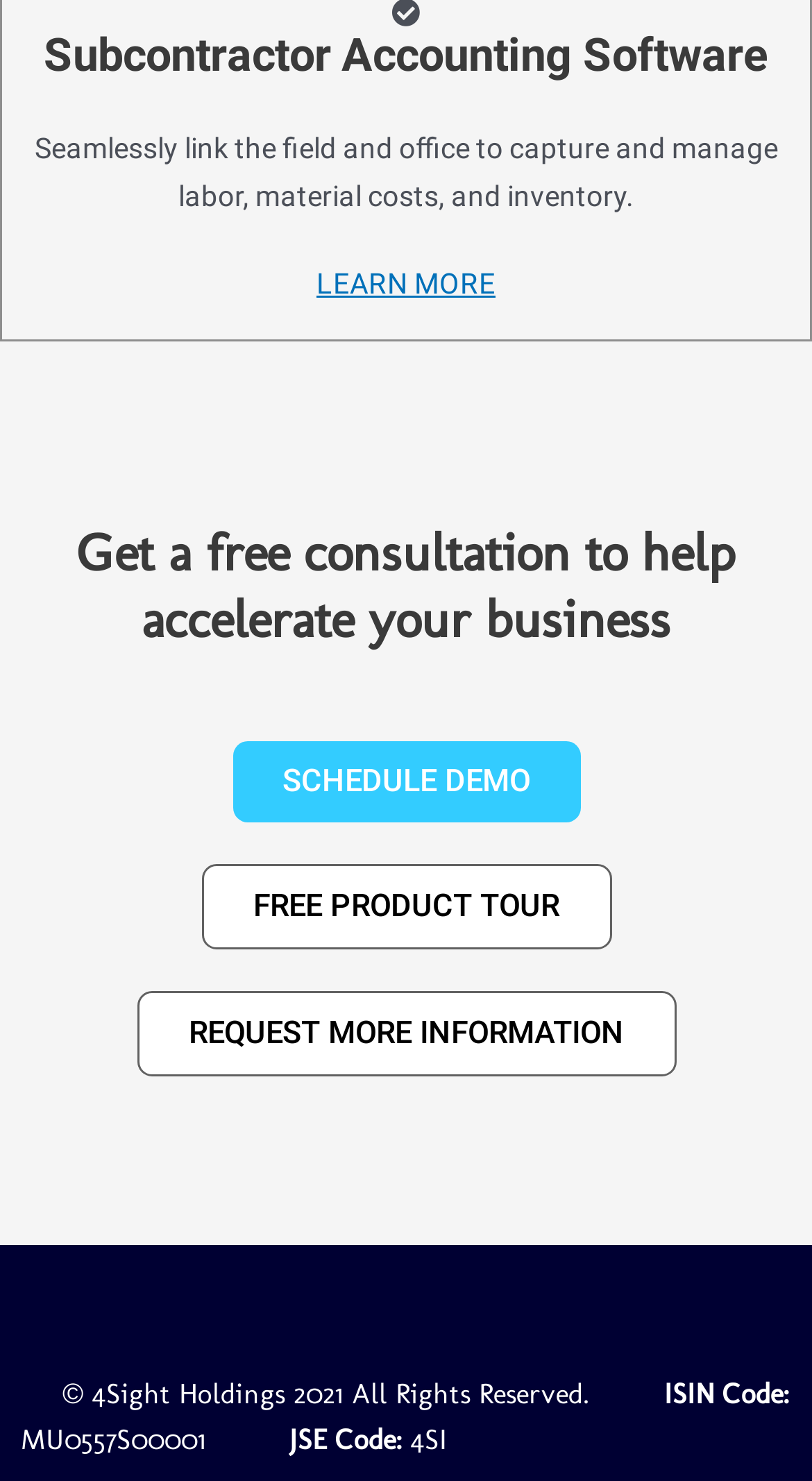Find and provide the bounding box coordinates for the UI element described here: "REQUEST MORE INFORMATION". The coordinates should be given as four float numbers between 0 and 1: [left, top, right, bottom].

[0.168, 0.669, 0.832, 0.727]